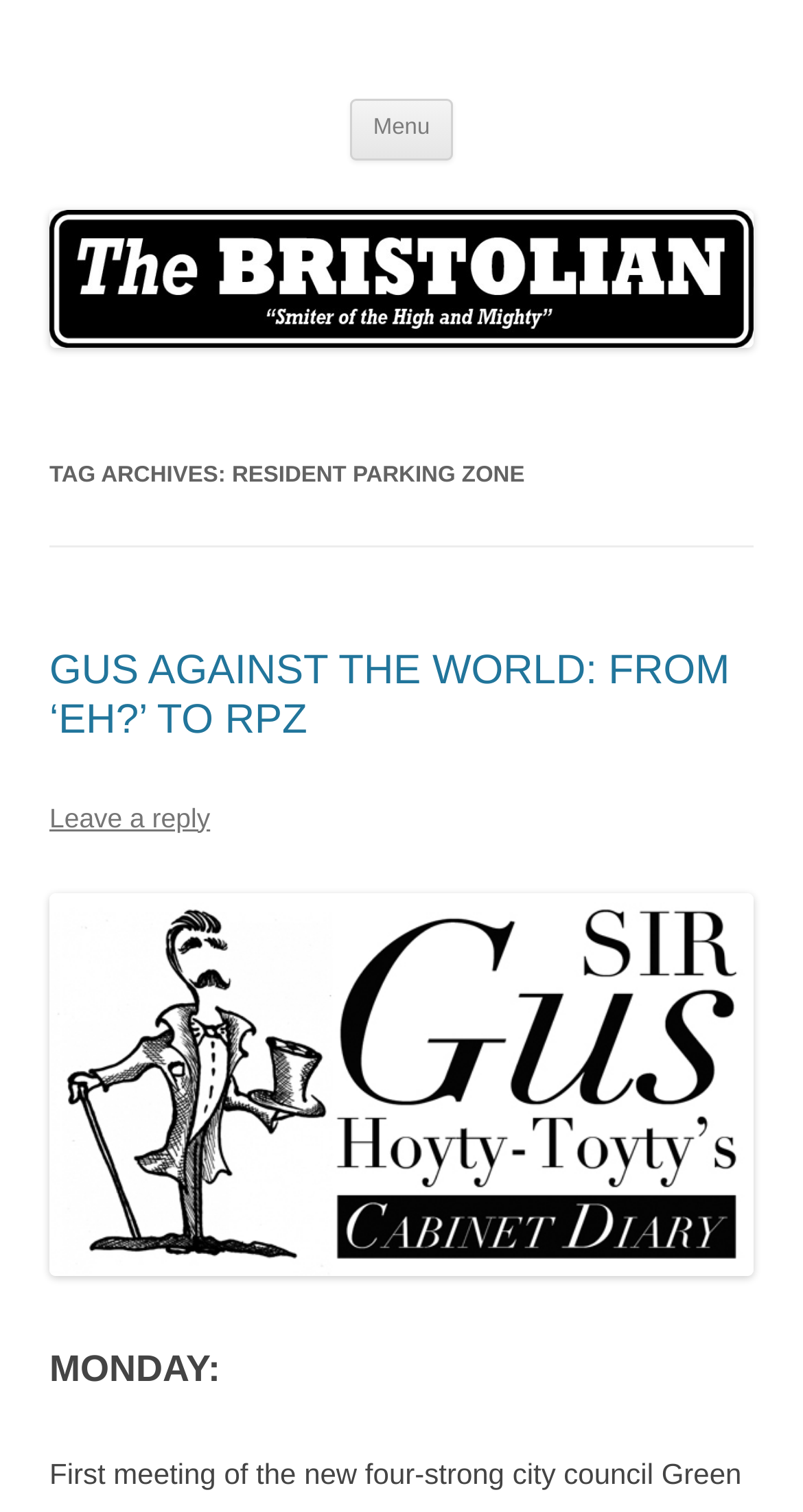Show the bounding box coordinates for the HTML element described as: "Menu".

[0.436, 0.065, 0.564, 0.106]